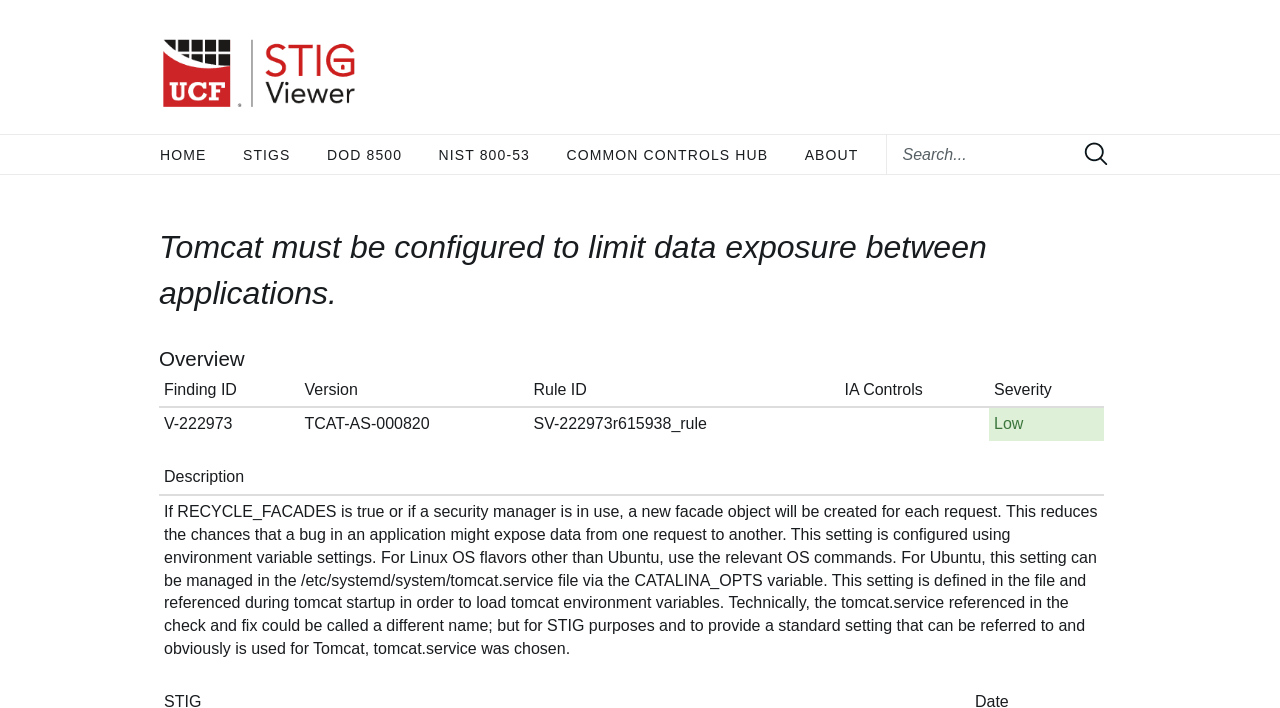Pinpoint the bounding box coordinates of the element to be clicked to execute the instruction: "View the table of findings".

[0.124, 0.528, 0.862, 0.623]